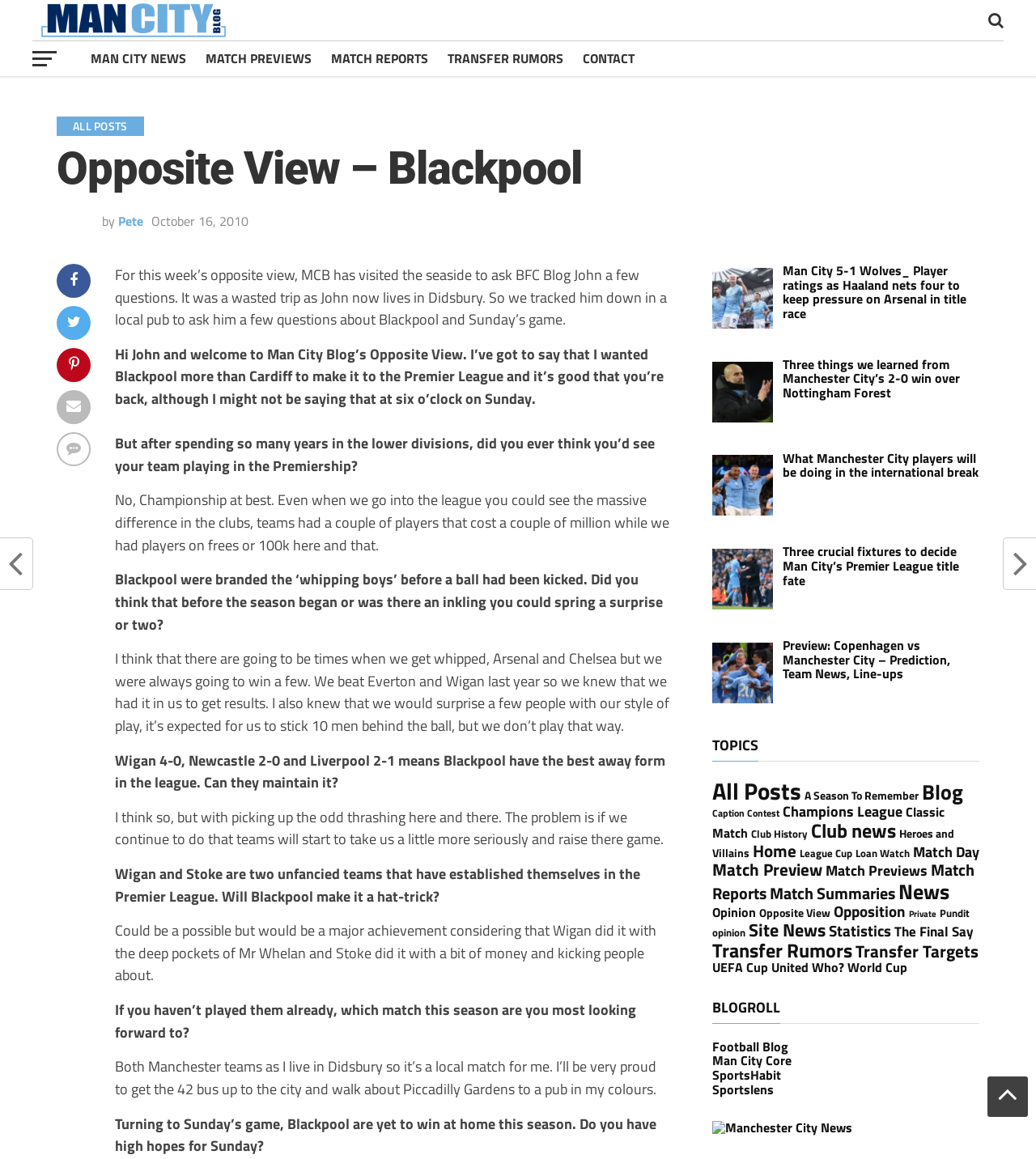Identify the bounding box coordinates of the area you need to click to perform the following instruction: "Check the 'TOPICS' section".

[0.688, 0.636, 0.945, 0.657]